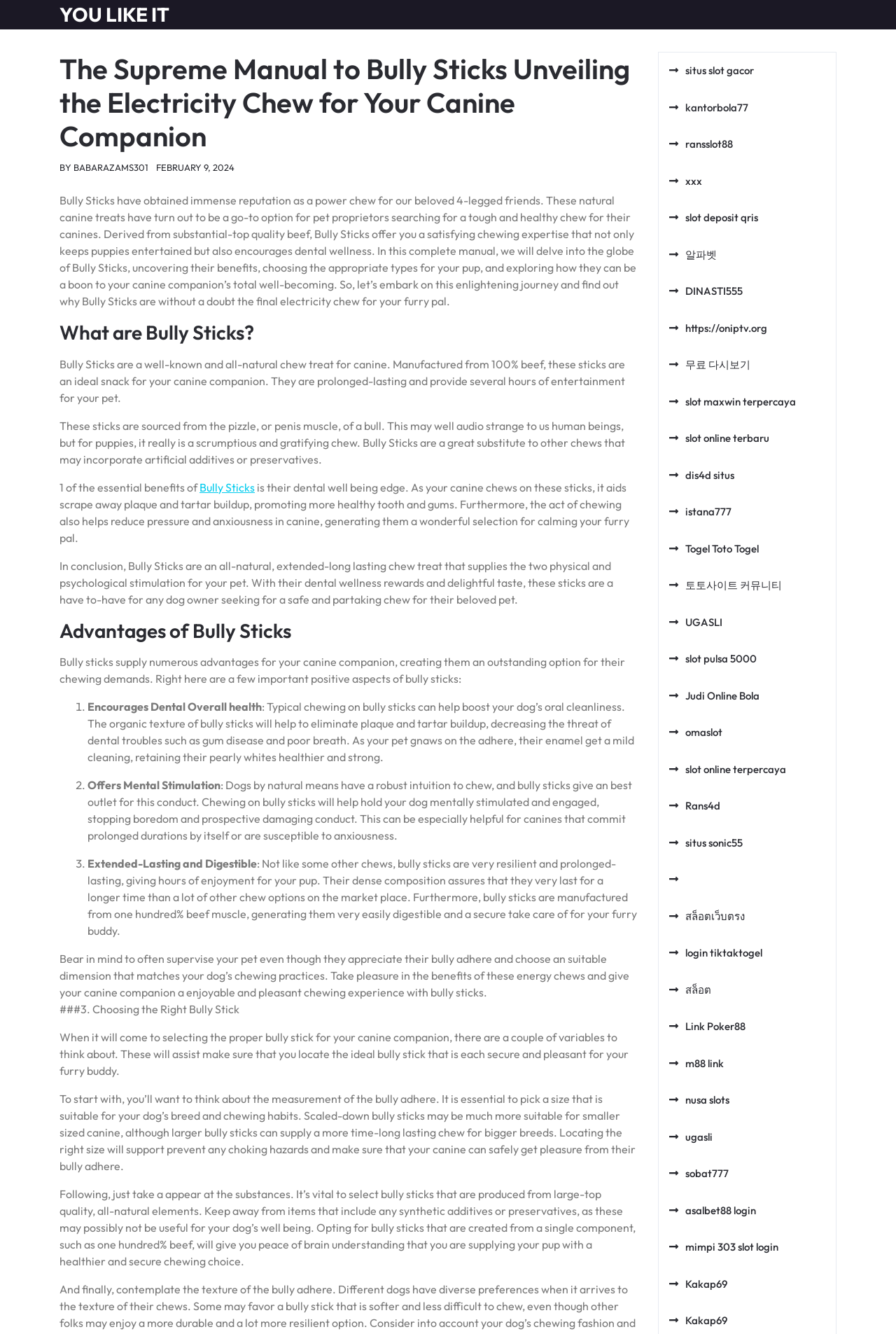Please specify the bounding box coordinates of the element that should be clicked to execute the given instruction: 'Click the HOME link'. Ensure the coordinates are four float numbers between 0 and 1, expressed as [left, top, right, bottom].

None